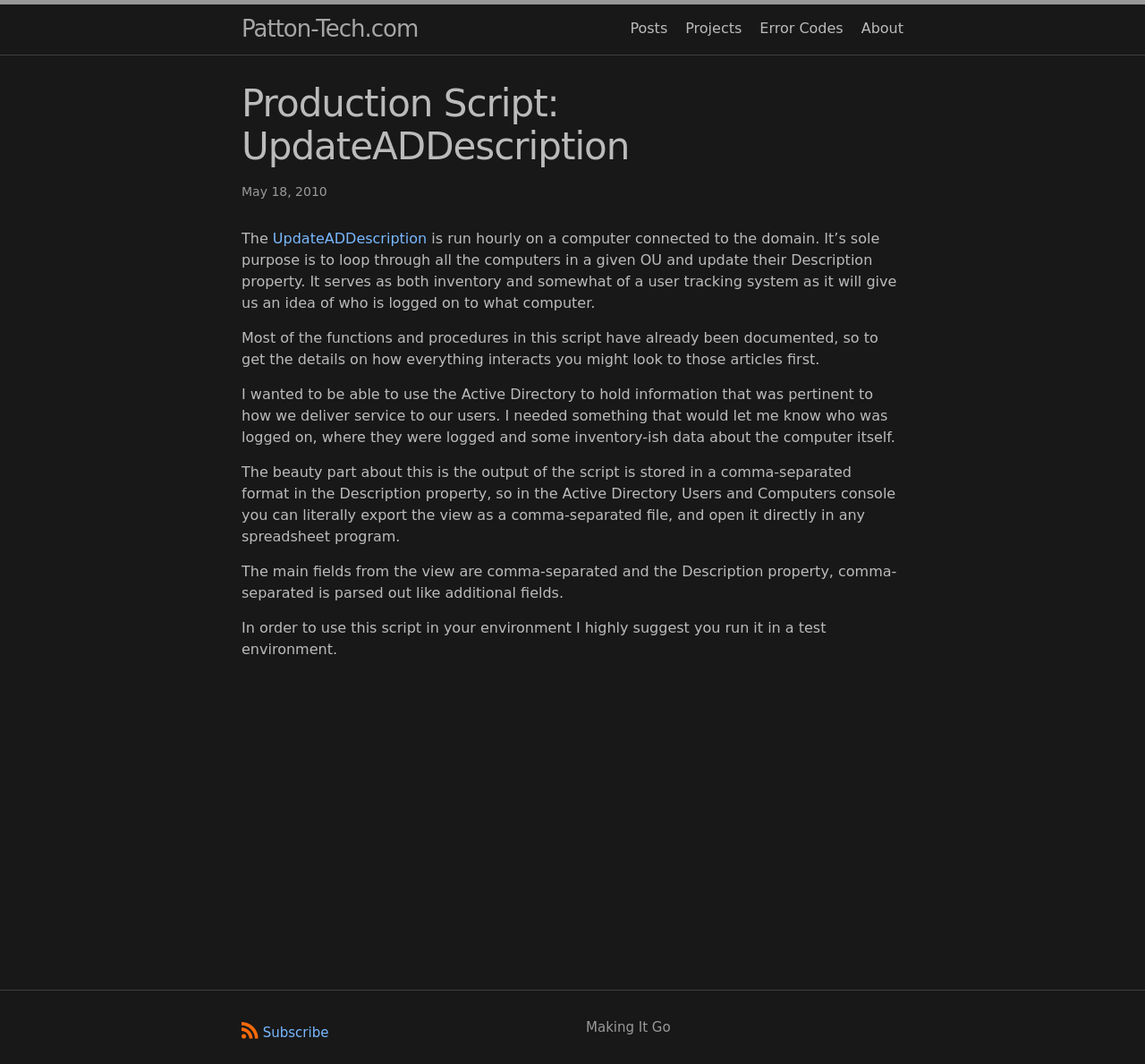Identify the bounding box of the UI element that matches this description: "UpdateADDescription".

[0.238, 0.216, 0.373, 0.232]